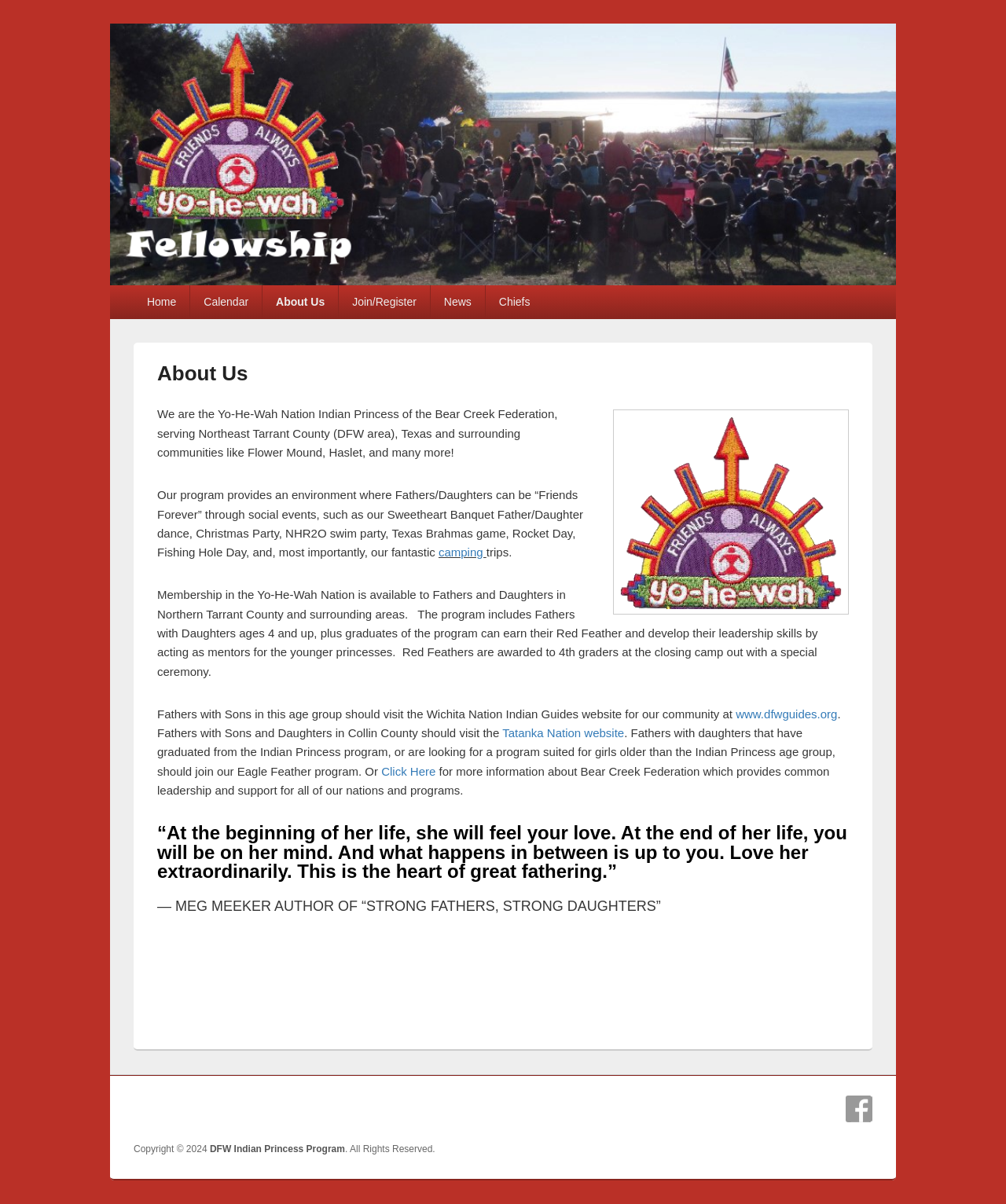Given the element description "title="DFW Indian Princess Program"", identify the bounding box of the corresponding UI element.

[0.109, 0.228, 0.891, 0.239]